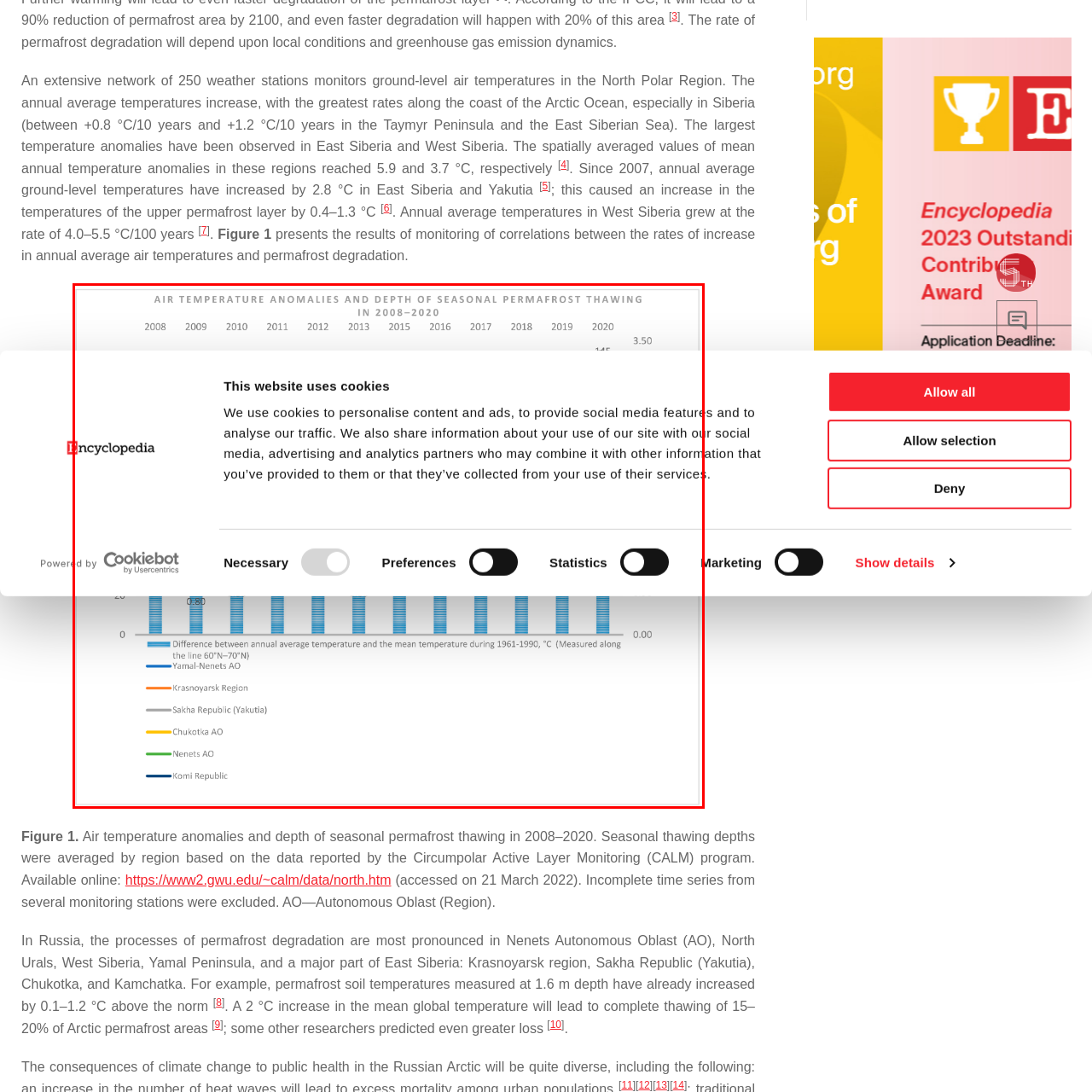Detail the scene within the red-bordered box in the image, including all relevant features and actions.

The image displays a graph titled "Air Temperature Anomalies and Depth of Seasonal Permafrost Thawing in 2008–2020," capturing annual temperature data from various regions, including the Yamal-Nenets Autonomous Okrug and the Krasnoyarsk Region. The graph illustrates temperature anomalies measured against the baseline mean temperature from 1961 to 1990. Each year on the x-axis, from 2008 to 2020, is paired with variables indicating depth of seasonal thaw along the y-axis, enabling viewers to observe trends over time. The horizontal bars represent different Arctic regions, including the Sakha Republic (Yakutia) and the Komi Republic, showcasing the impact of climate change on permafrost thawing in these areas.